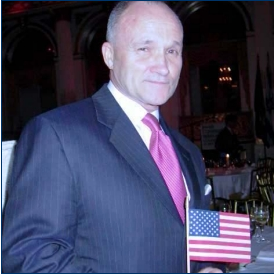Explain the image in a detailed and descriptive way.

The image captures a poised man in formal attire, standing confidently with a small American flag held in his right hand. He is dressed in a tailored dark suit with a subtle pinstripe, complemented by a crisp white shirt and a vibrant pink tie, creating a striking contrast. The background suggests a festive atmosphere, with hints of luxurious décor, including elegantly set tables, which hints at a formal event or celebration. His slight smile conveys warmth, and the light reflects softly off his hair and suit, adding to the dignified appearance. The small flag signifies patriotism and possibly the context of the event, suggesting a celebration of American identity or values.